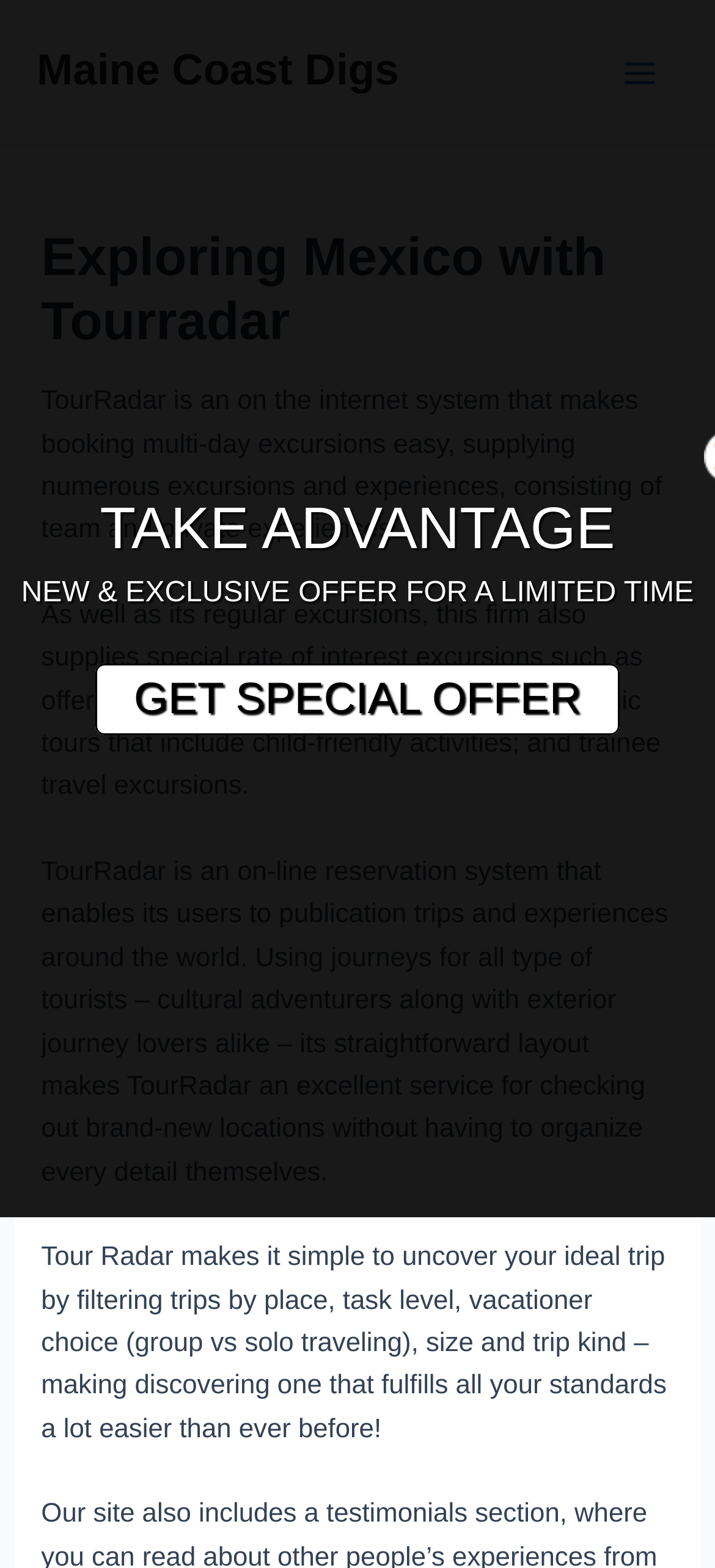How does TourRadar help users find their ideal trip?
Answer with a single word or short phrase according to what you see in the image.

By filtering trips